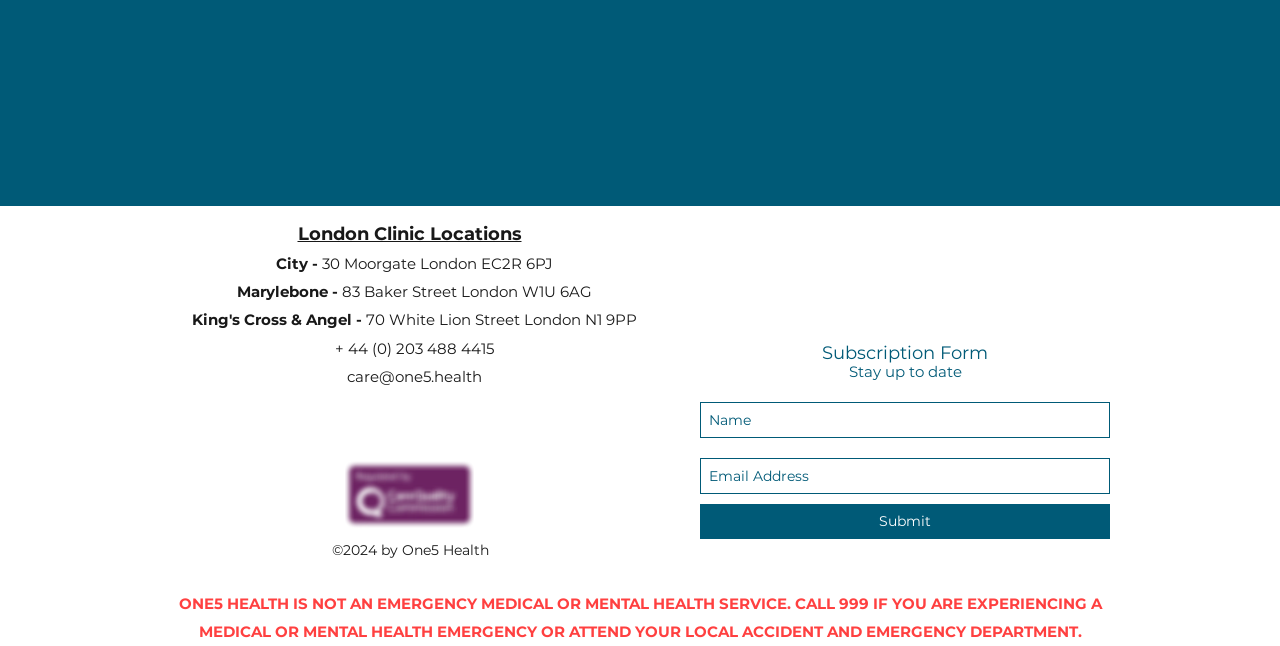What are the specialist opinions offered?
Please look at the screenshot and answer in one word or a short phrase.

Gastroenterology, Surgical